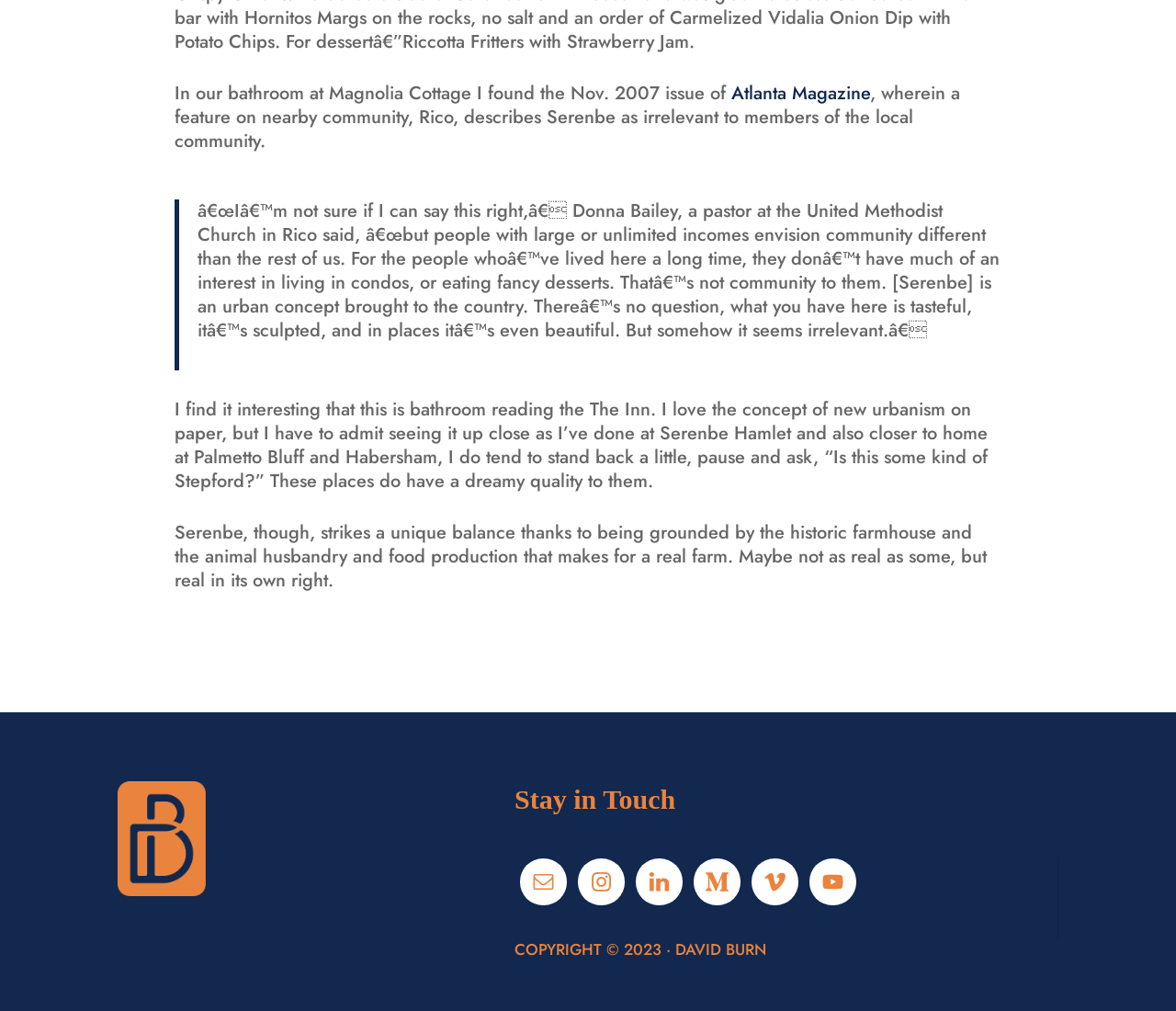What is the year mentioned in the copyright text?
Identify the answer in the screenshot and reply with a single word or phrase.

2023